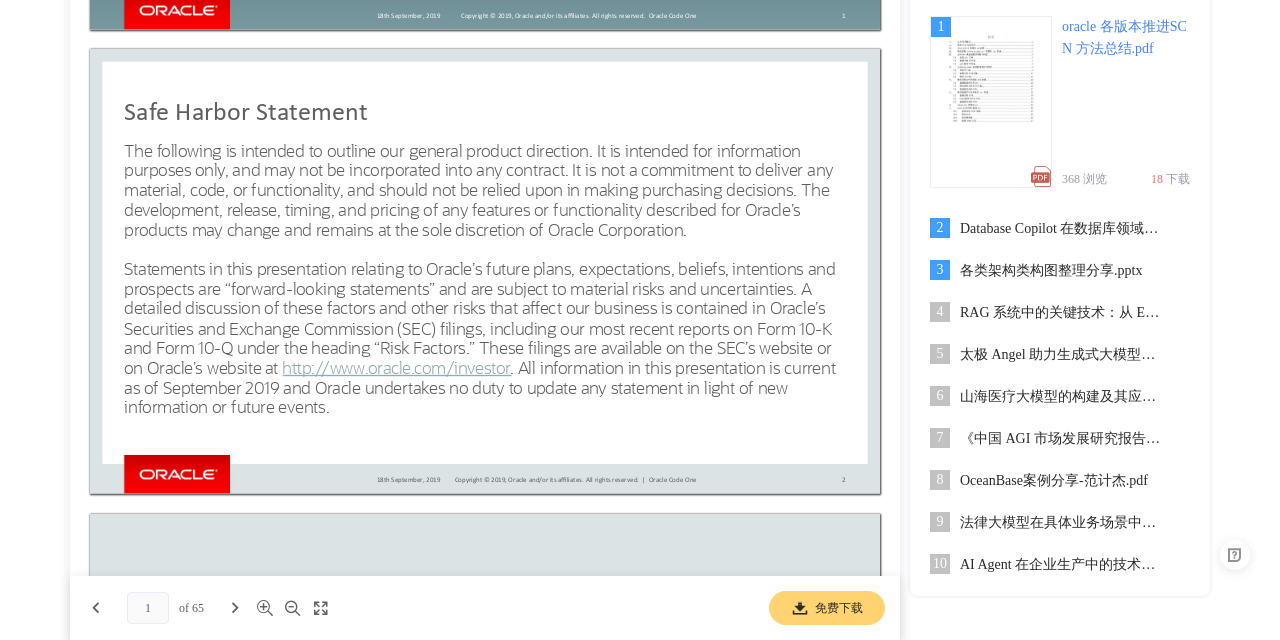Identify the bounding box coordinates of the HTML element based on this description: "3 各类架构类构图整理分享.pptx".

[0.711, 0.391, 0.945, 0.456]